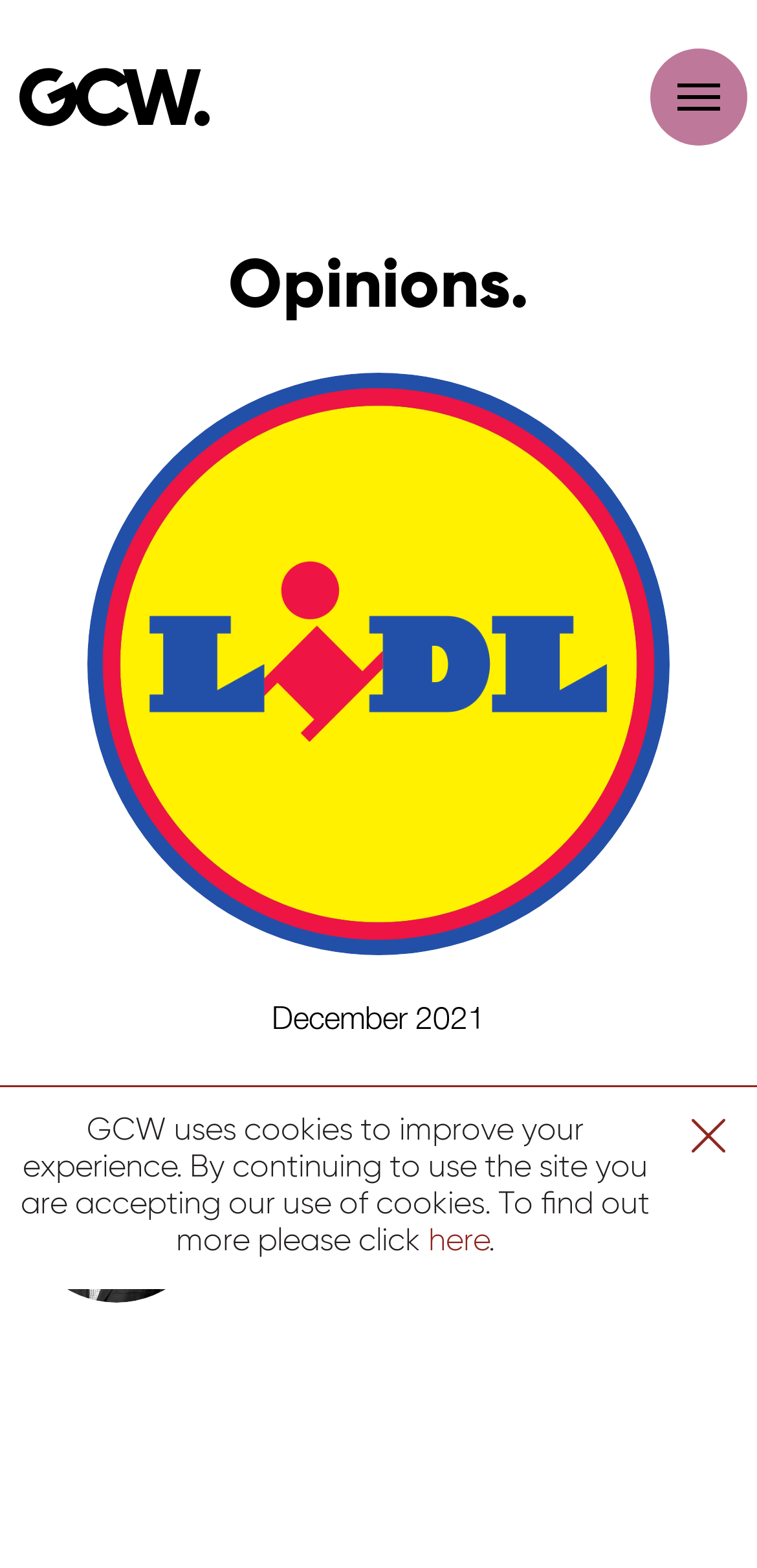Given the element description: "Tim Ashe.", predict the bounding box coordinates of the UI element it refers to, using four float numbers between 0 and 1, i.e., [left, top, right, bottom].

[0.321, 0.732, 0.526, 0.759]